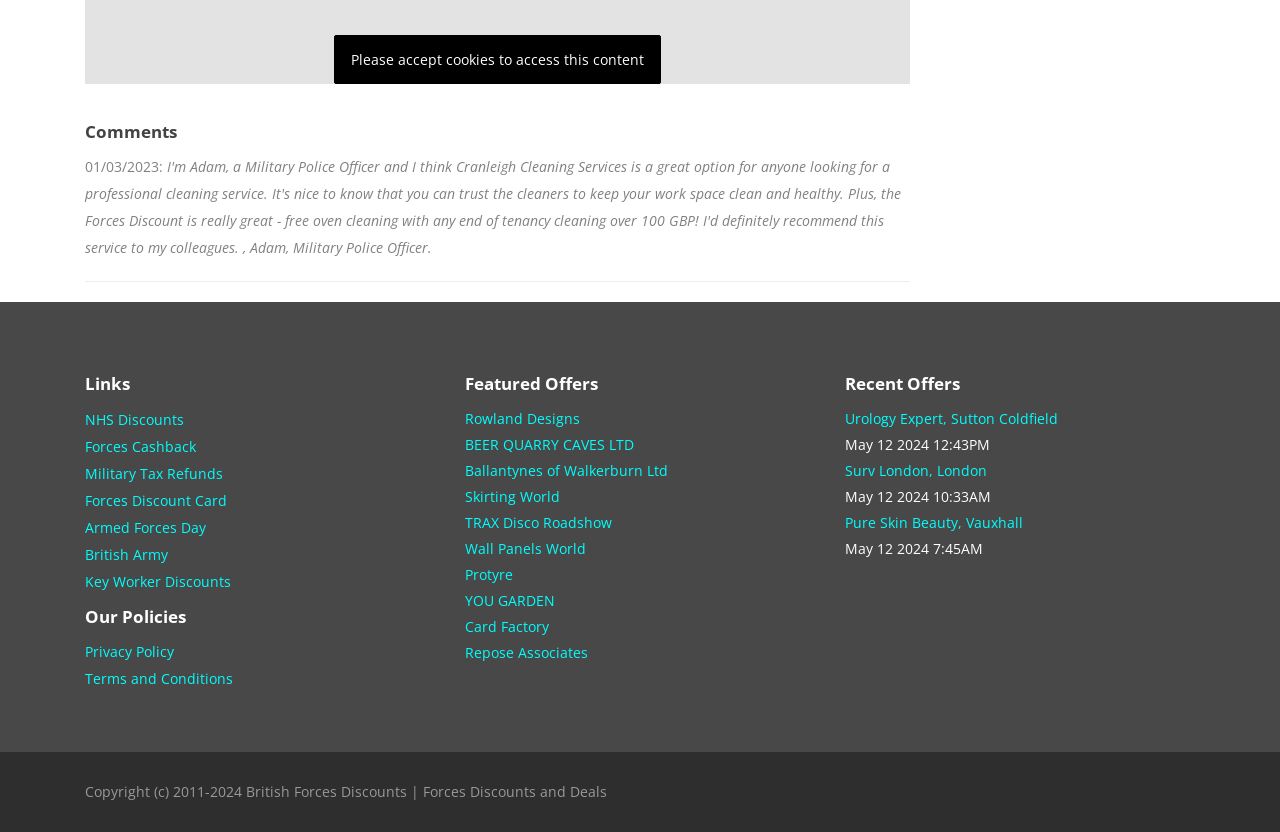Based on what you see in the screenshot, provide a thorough answer to this question: How many headings are there in the footer?

I examined the footer section and found two headings: 'Links' and 'Our Policies'. There are 2 headings in the footer.